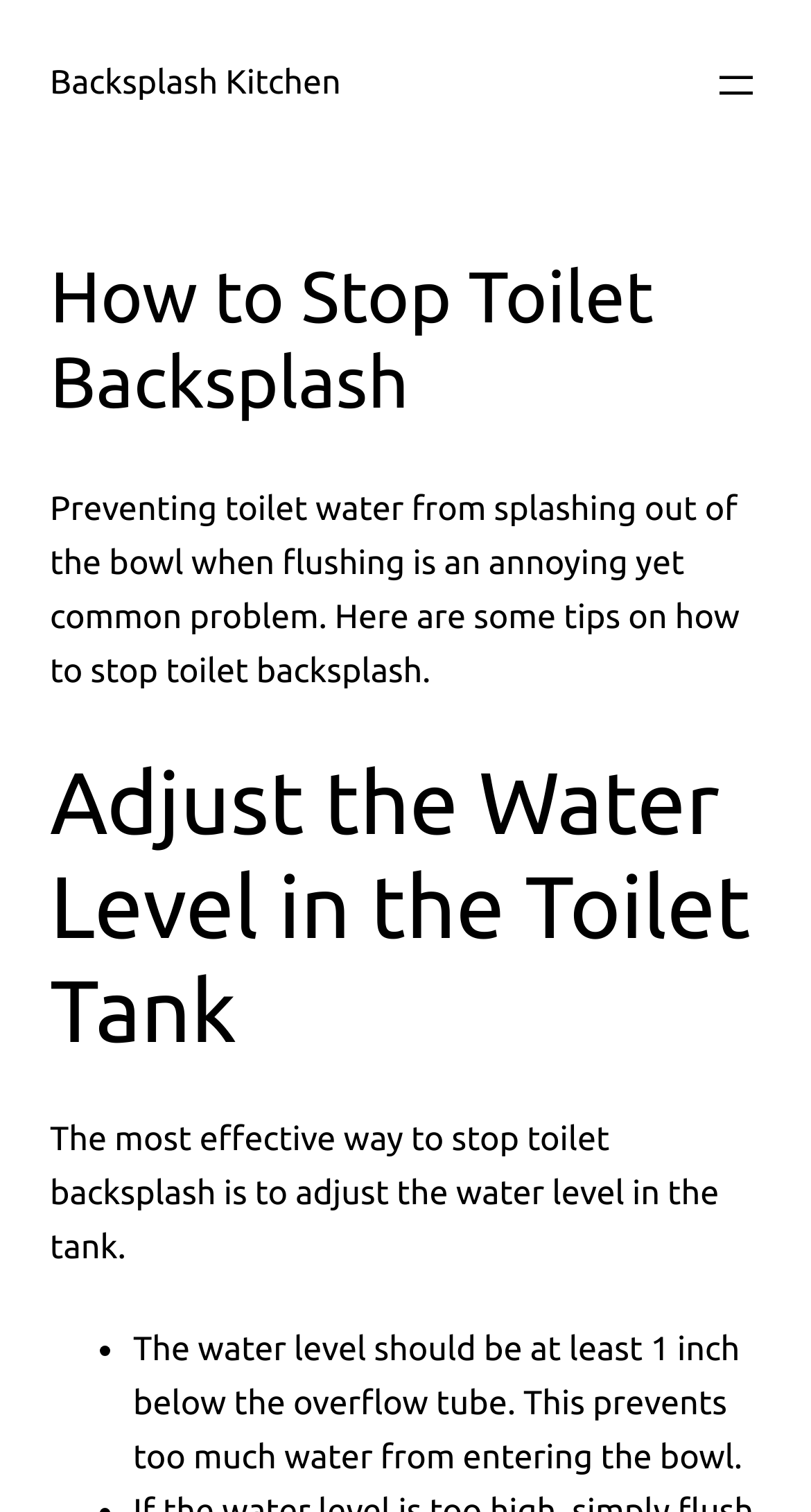Kindly respond to the following question with a single word or a brief phrase: 
How much below the overflow tube should the water level be?

At least 1 inch